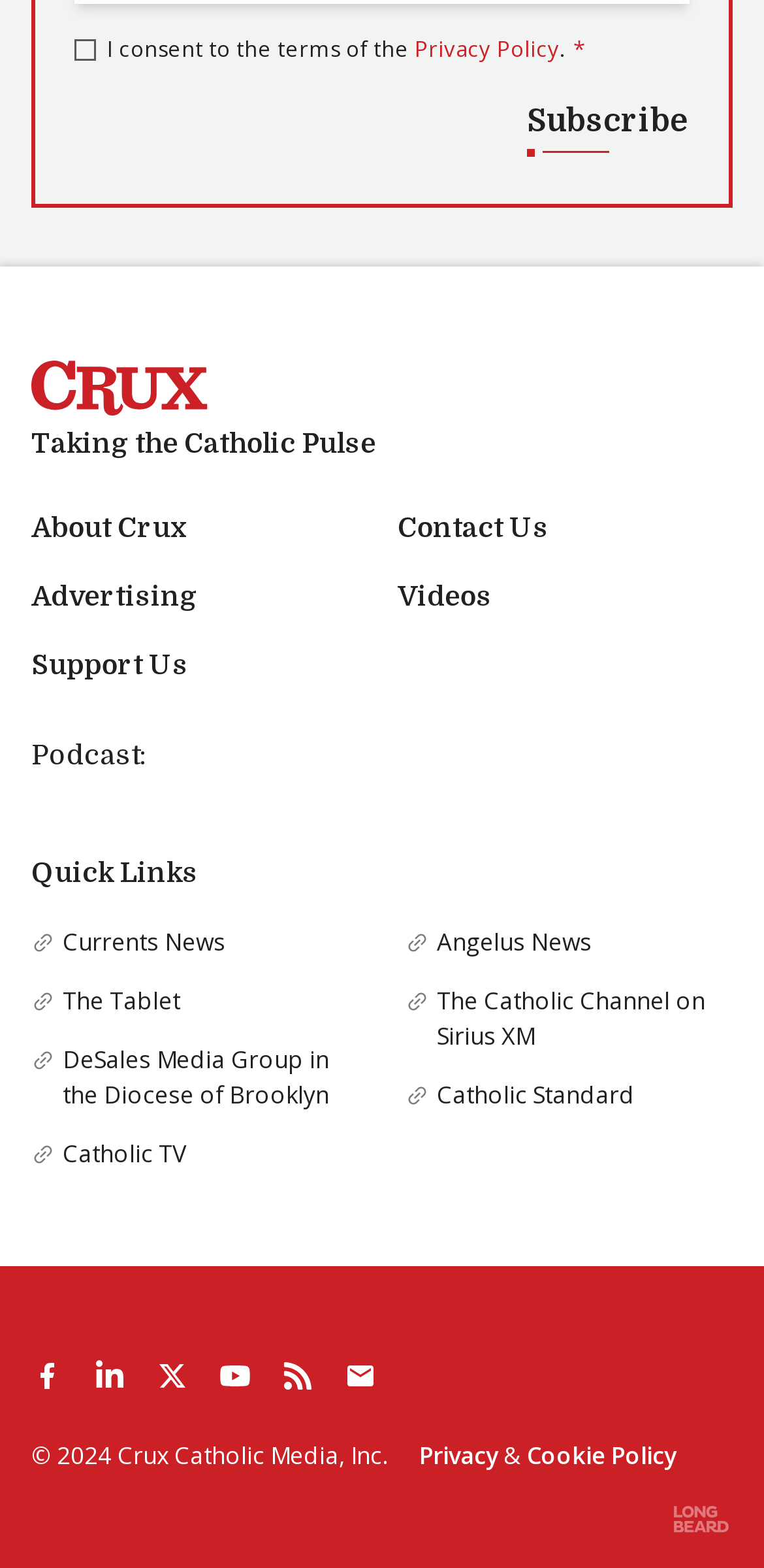What is the name of the podcast?
Please provide a single word or phrase in response based on the screenshot.

Not specified